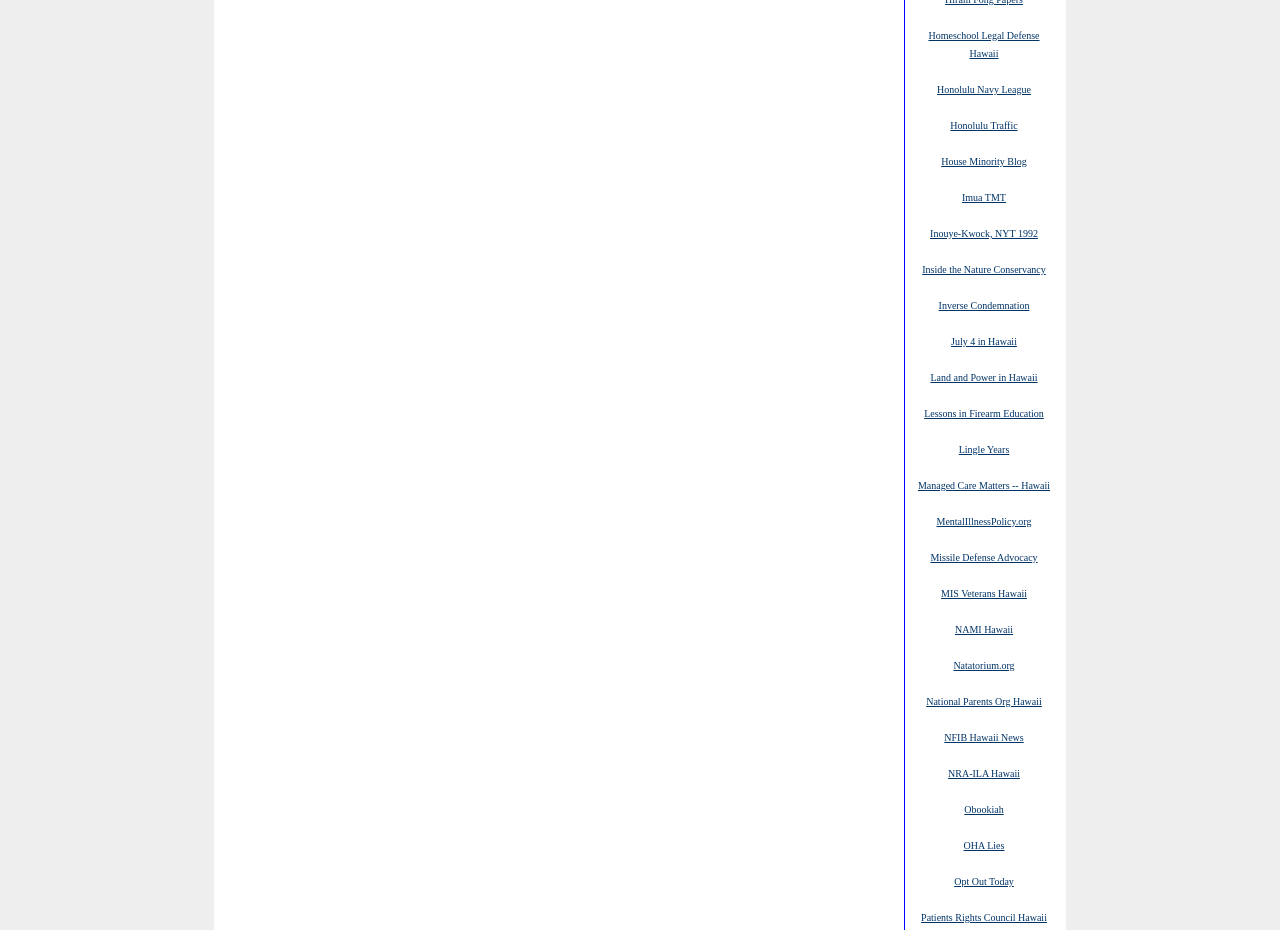Determine the bounding box coordinates of the element's region needed to click to follow the instruction: "visit Homeschool Legal Defense Hawaii". Provide these coordinates as four float numbers between 0 and 1, formatted as [left, top, right, bottom].

[0.725, 0.03, 0.812, 0.065]